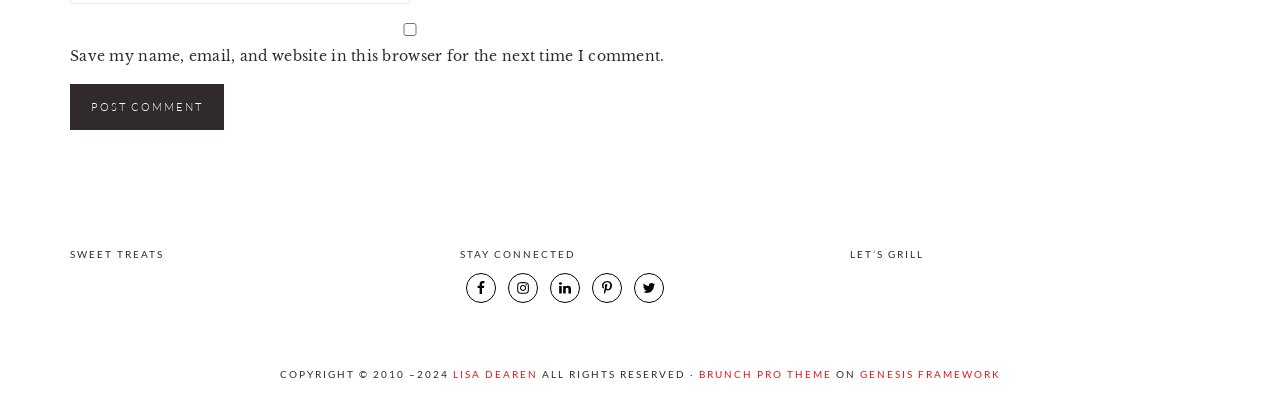Locate the bounding box coordinates of the clickable element to fulfill the following instruction: "Check the copyright information". Provide the coordinates as four float numbers between 0 and 1 in the format [left, top, right, bottom].

[0.218, 0.914, 0.354, 0.944]